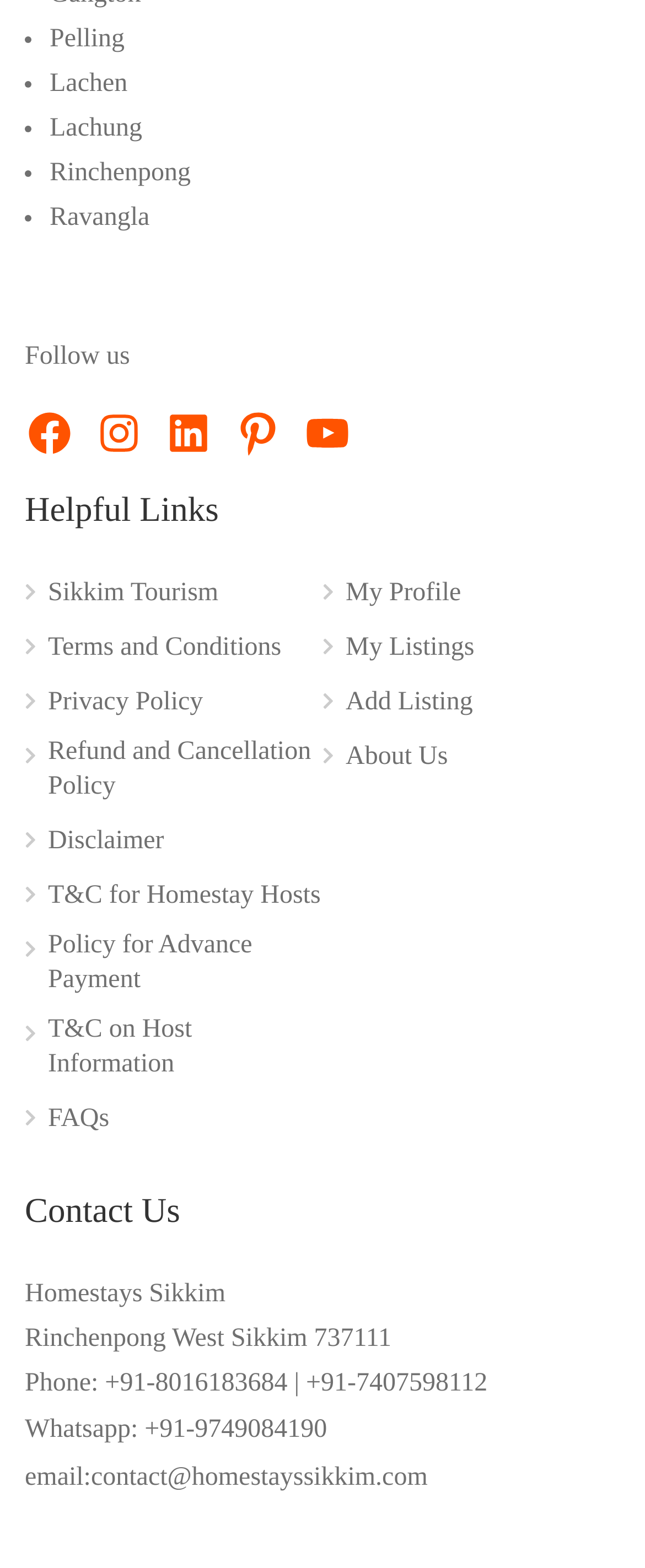How many social media links are there? Refer to the image and provide a one-word or short phrase answer.

5